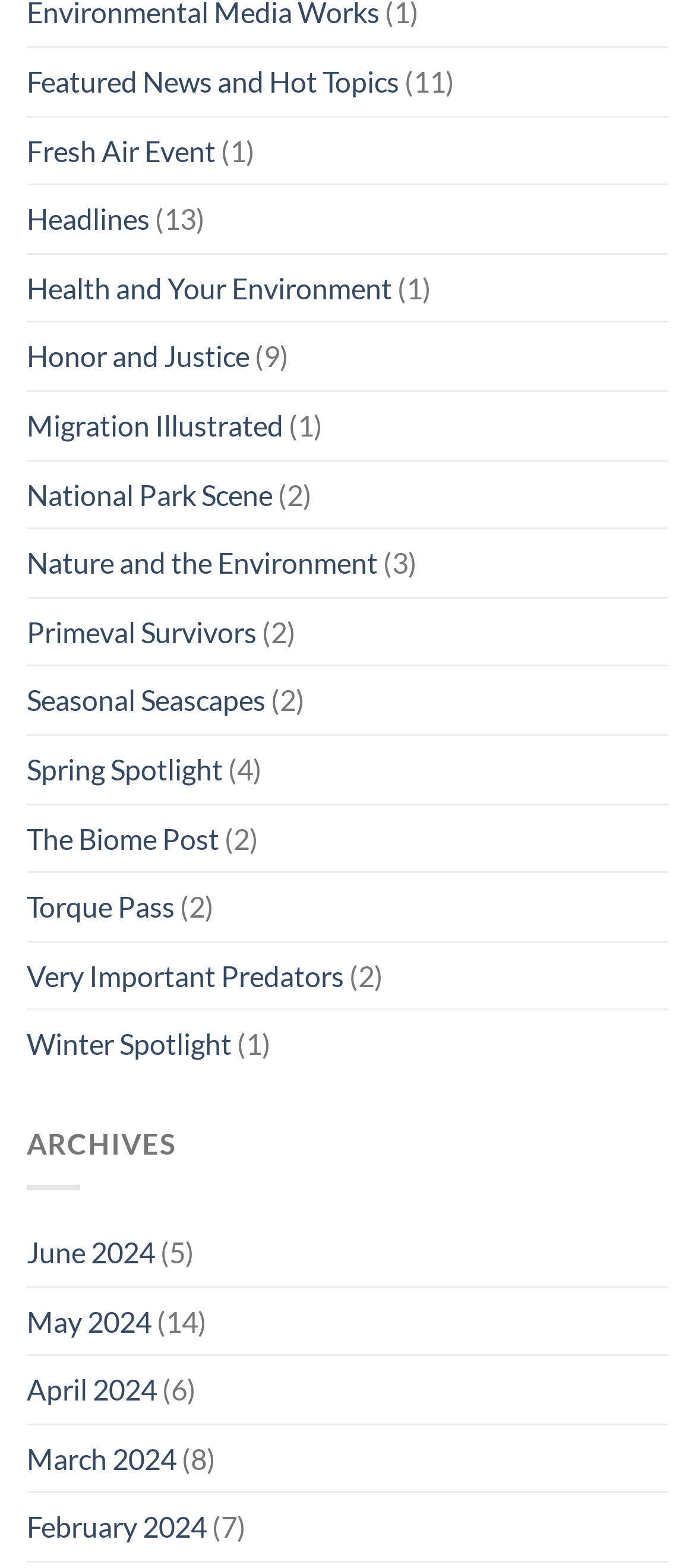Find and specify the bounding box coordinates that correspond to the clickable region for the instruction: "Read about fresh air event".

[0.038, 0.075, 0.31, 0.117]